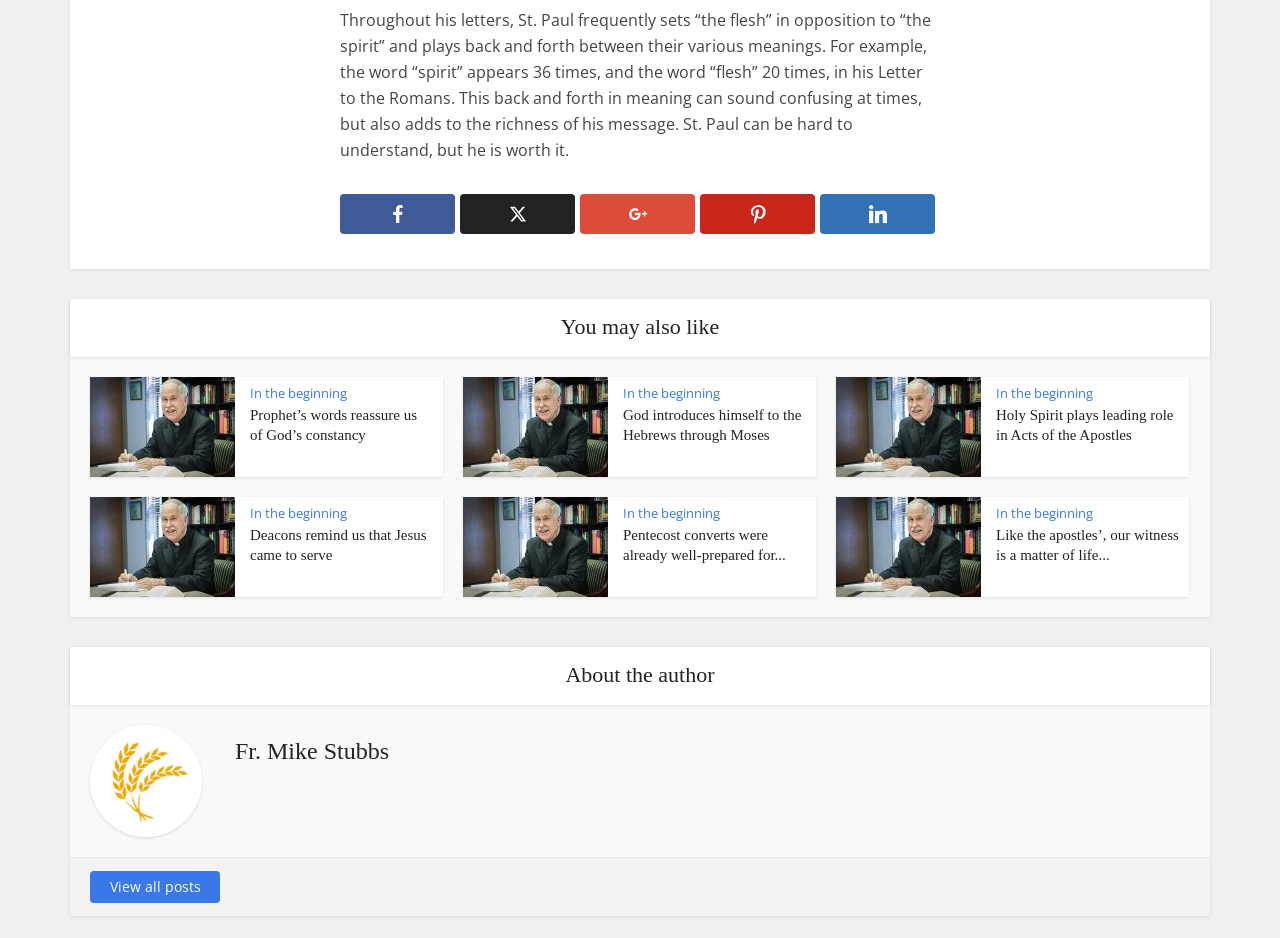Extract the bounding box of the UI element described as: "β titanium alloy".

None